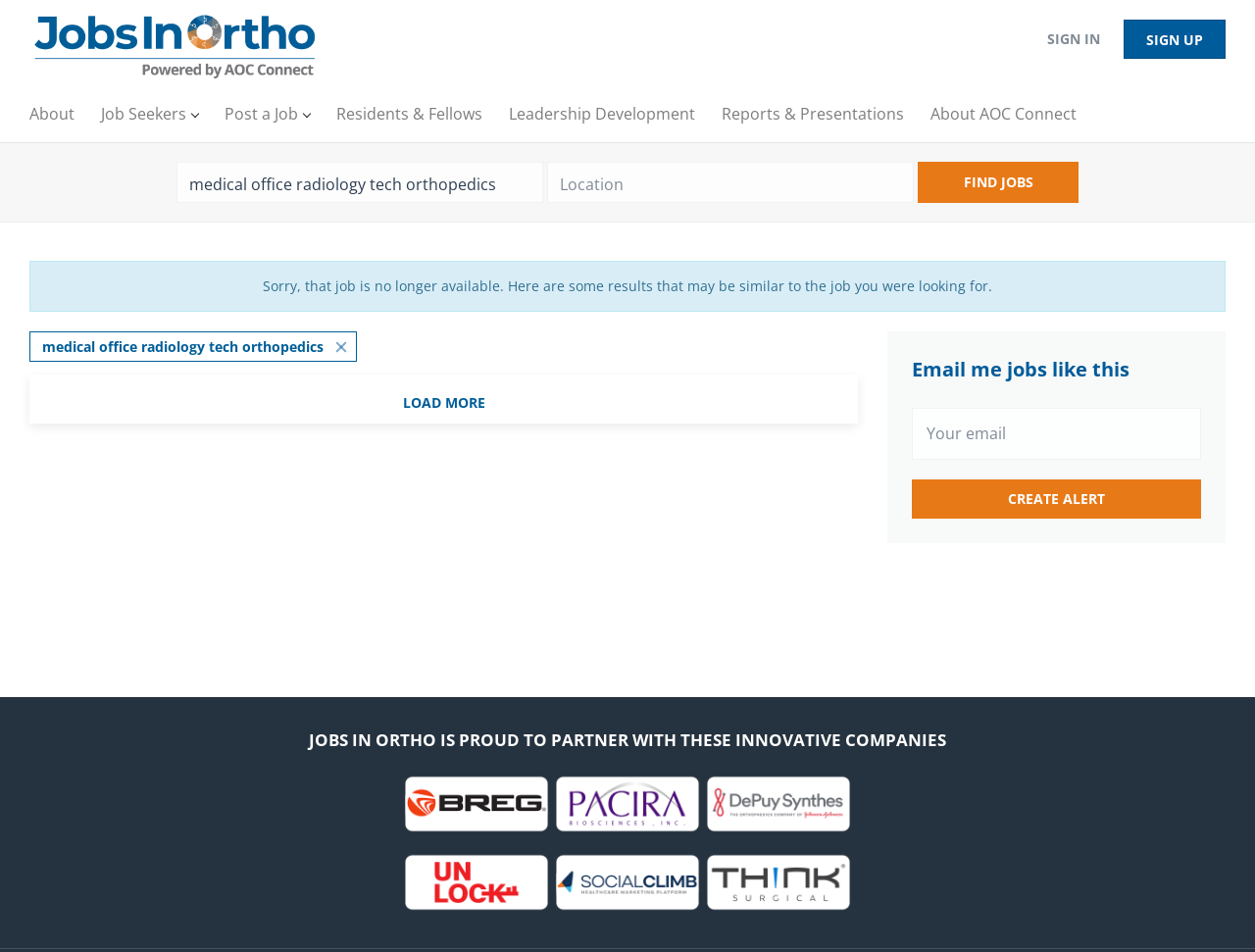Please find the bounding box coordinates of the element's region to be clicked to carry out this instruction: "Search for jobs".

[0.141, 0.17, 0.433, 0.213]